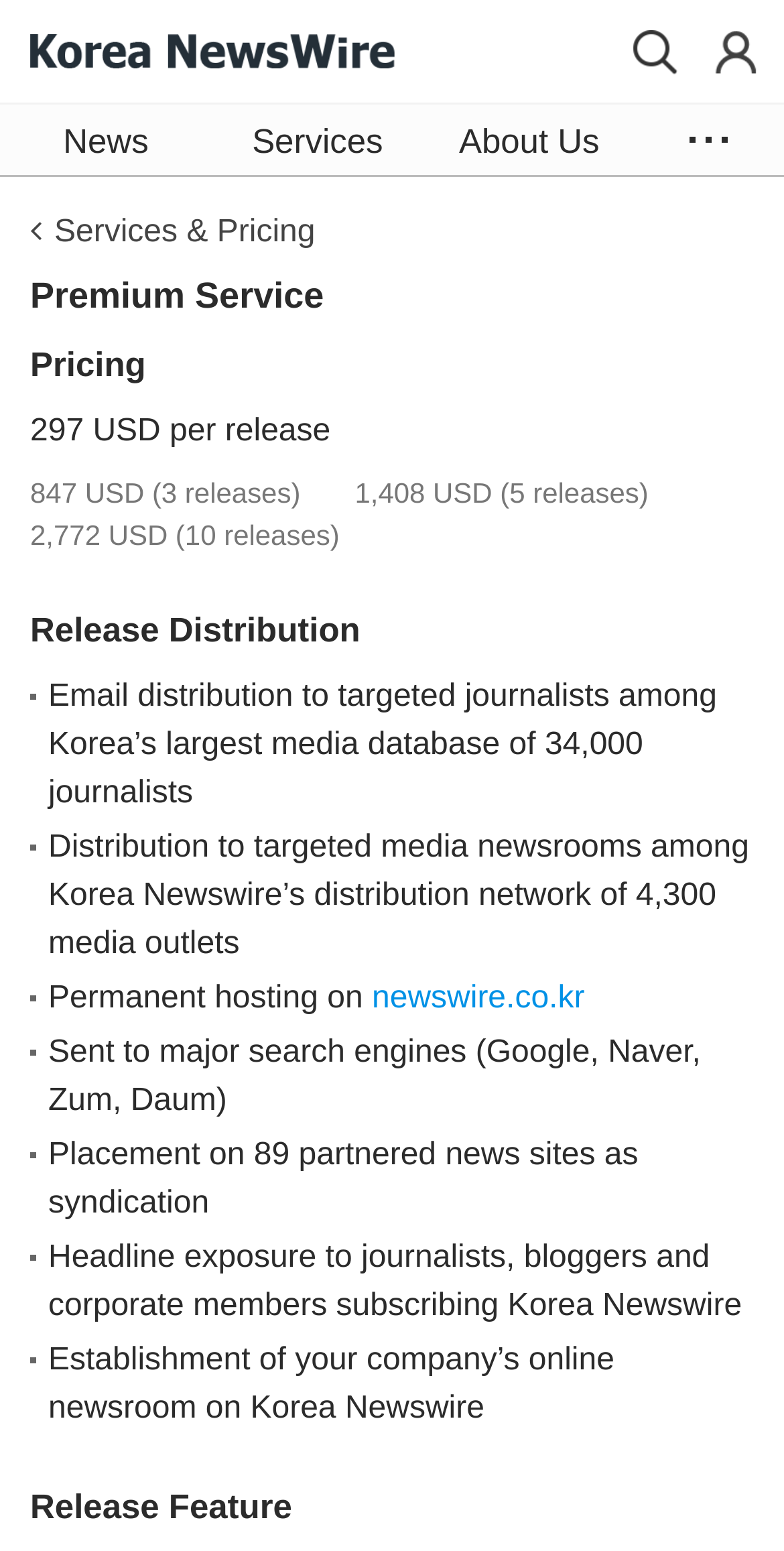What is the name of the service?
Using the information from the image, provide a comprehensive answer to the question.

I determined the answer by looking at the heading 'Premium Service' with bounding box coordinates [0.038, 0.177, 0.413, 0.205]. This heading is likely to be the name of the service being described on the webpage.